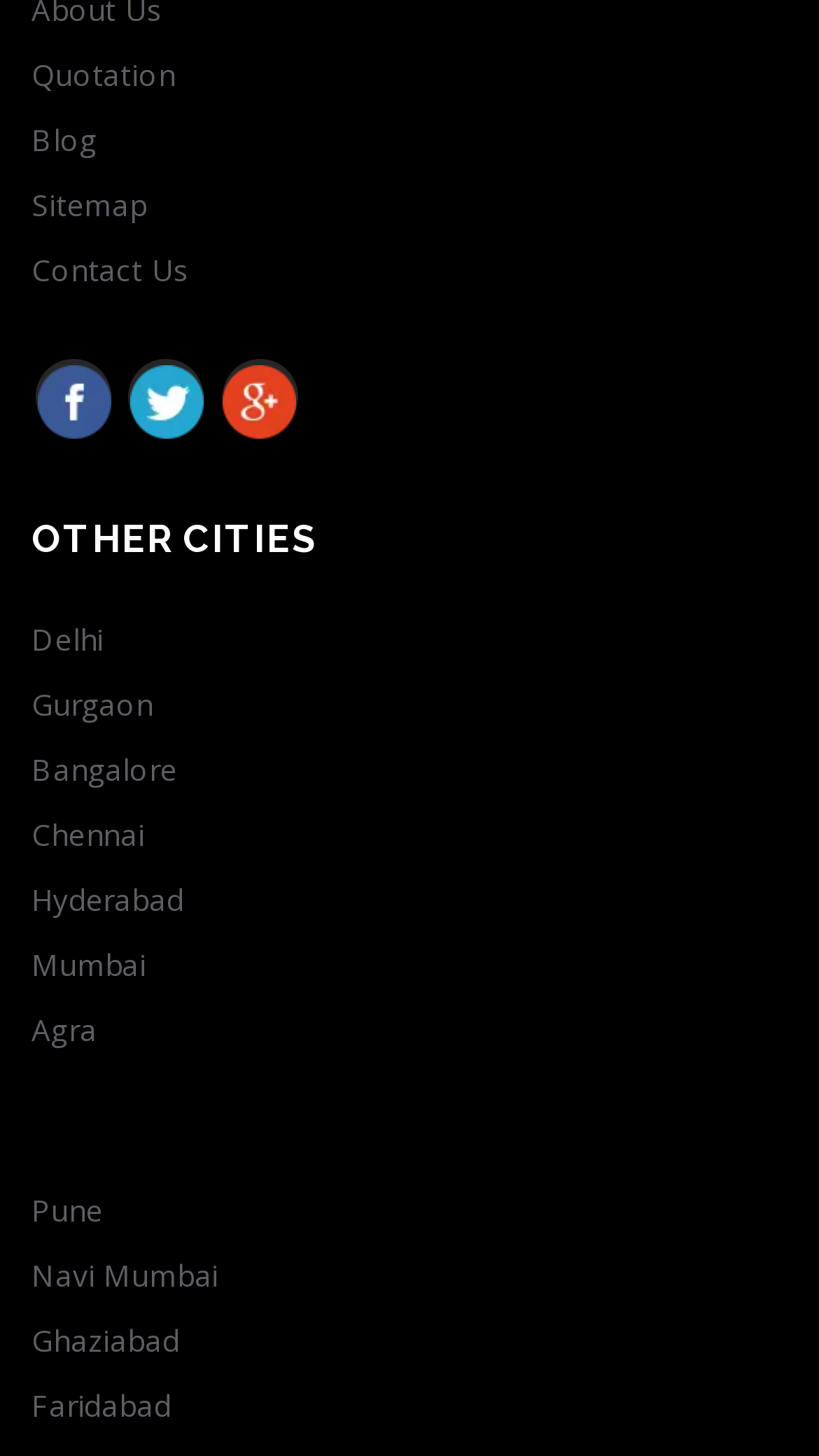Find the bounding box coordinates of the area that needs to be clicked in order to achieve the following instruction: "Go to Pune". The coordinates should be specified as four float numbers between 0 and 1, i.e., [left, top, right, bottom].

[0.038, 0.821, 0.962, 0.844]